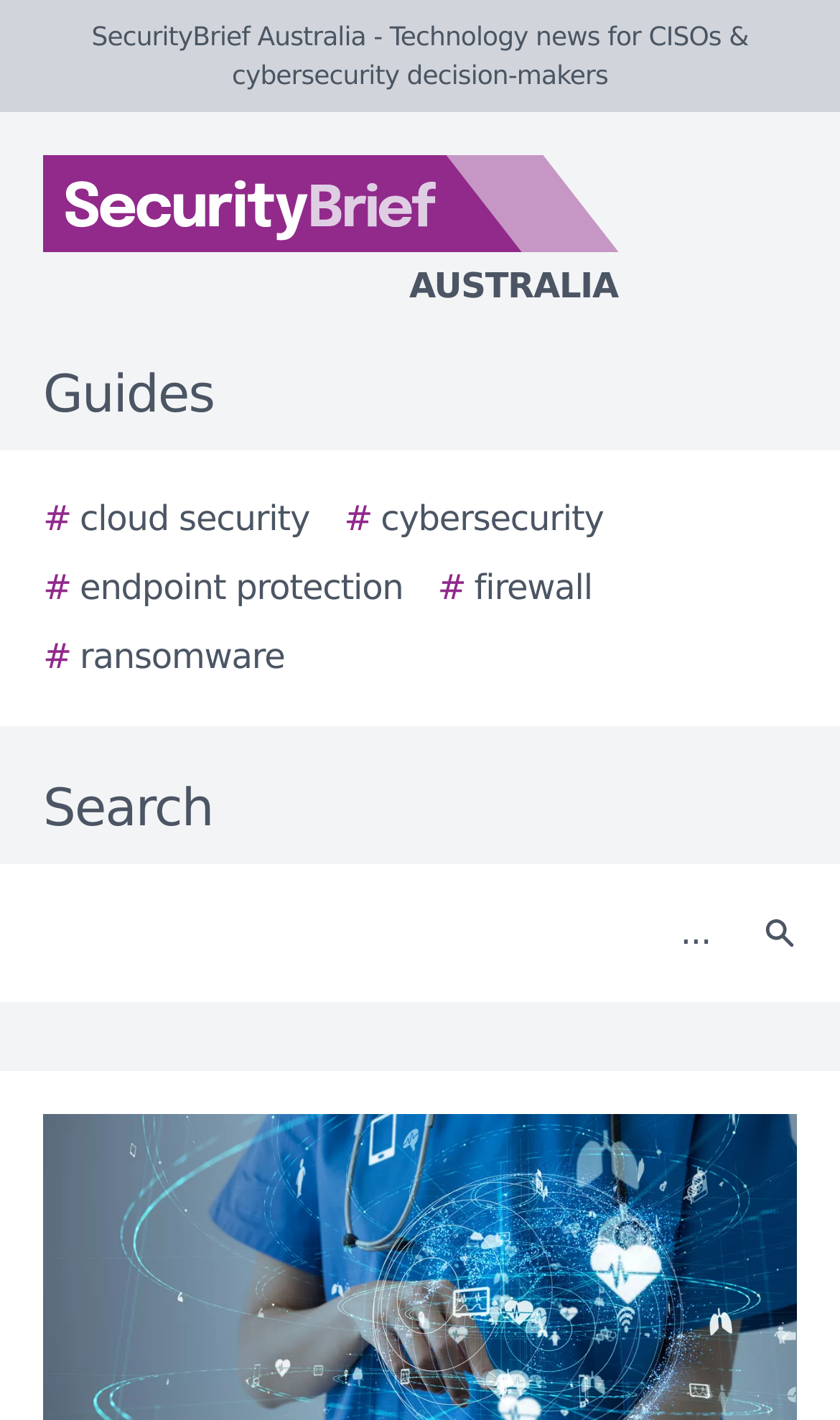Please provide the bounding box coordinates for the element that needs to be clicked to perform the instruction: "Click Home". The coordinates must consist of four float numbers between 0 and 1, formatted as [left, top, right, bottom].

None